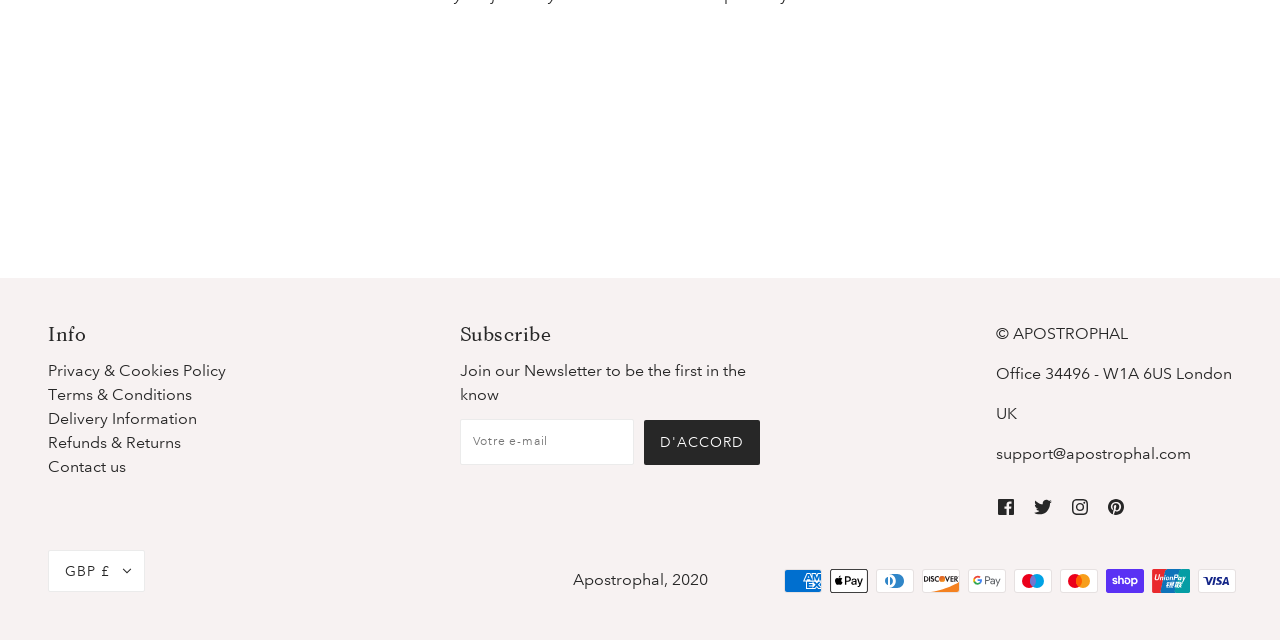Identify the bounding box coordinates for the UI element that matches this description: "Blog News".

None